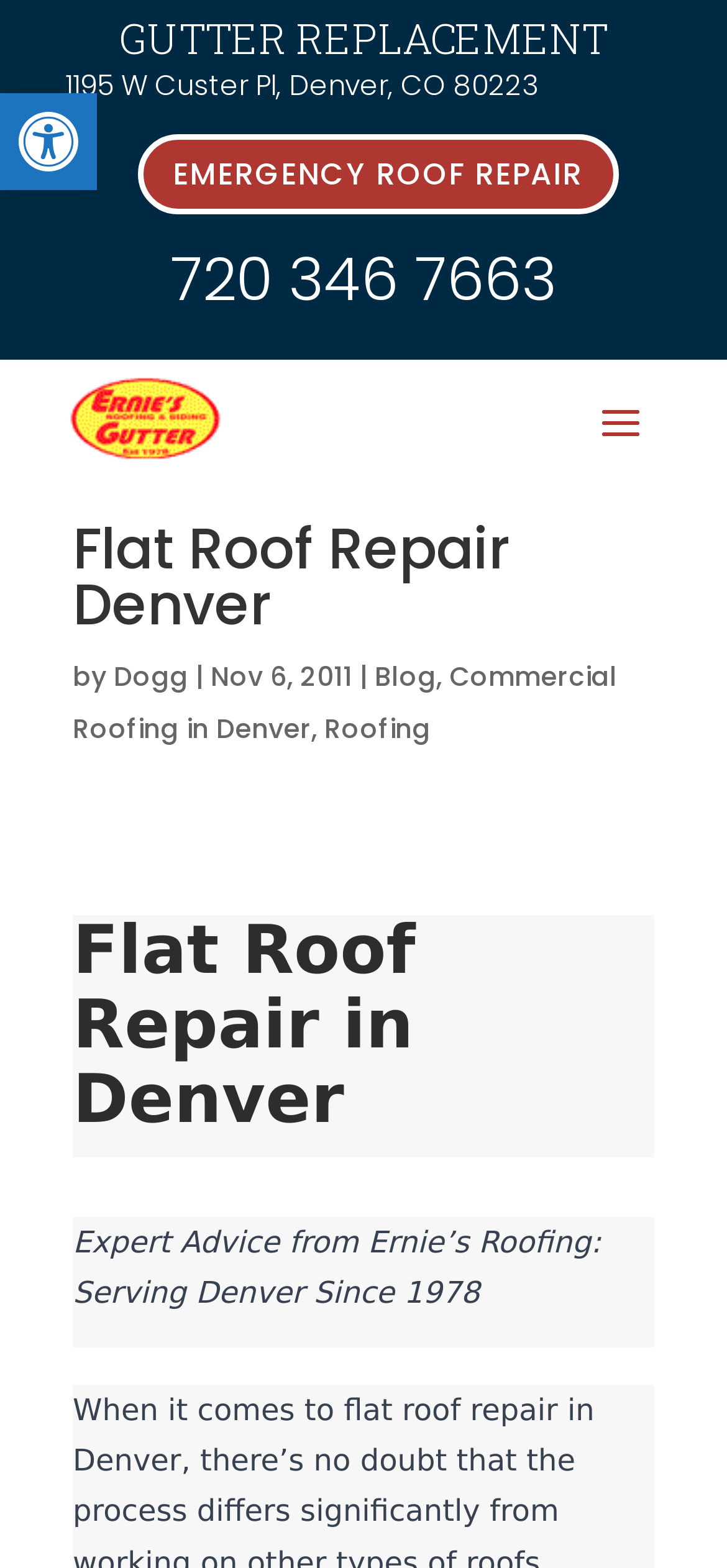Convey a detailed summary of the webpage, mentioning all key elements.

The webpage appears to be about flat roof repair services in Denver, specifically highlighting the expertise of Ernie's Roofing, which has been serving the area since 1978. 

At the top of the page, there is a prominent heading displaying the company's address, "1195 W Custer Pl, Denver, CO 80223". Below this, there is a link to "EMERGENCY ROOF REPAIR" and another heading showing the company's phone number, "720 346 7663". 

To the right of the phone number, there is a link to "gutter installation" accompanied by a small image. Below this, there is a heading that reads "Flat Roof Repair Denver" followed by the author's name, "Dogg", and the date "Nov 6, 2011". 

On the same line, there are links to "Blog" and "Commercial Roofing in Denver". Further down, there is another link to "Roofing". The main content of the page is headed by "Flat Roof Repair in Denver", which is likely an article or blog post providing expert advice on the topic. 

The article is introduced by a subheading that reads "Expert Advice from Ernie’s Roofing: Serving Denver Since 1978". At the very top left of the page, there is a button to open the toolbar accessibility tools, accompanied by a small image.